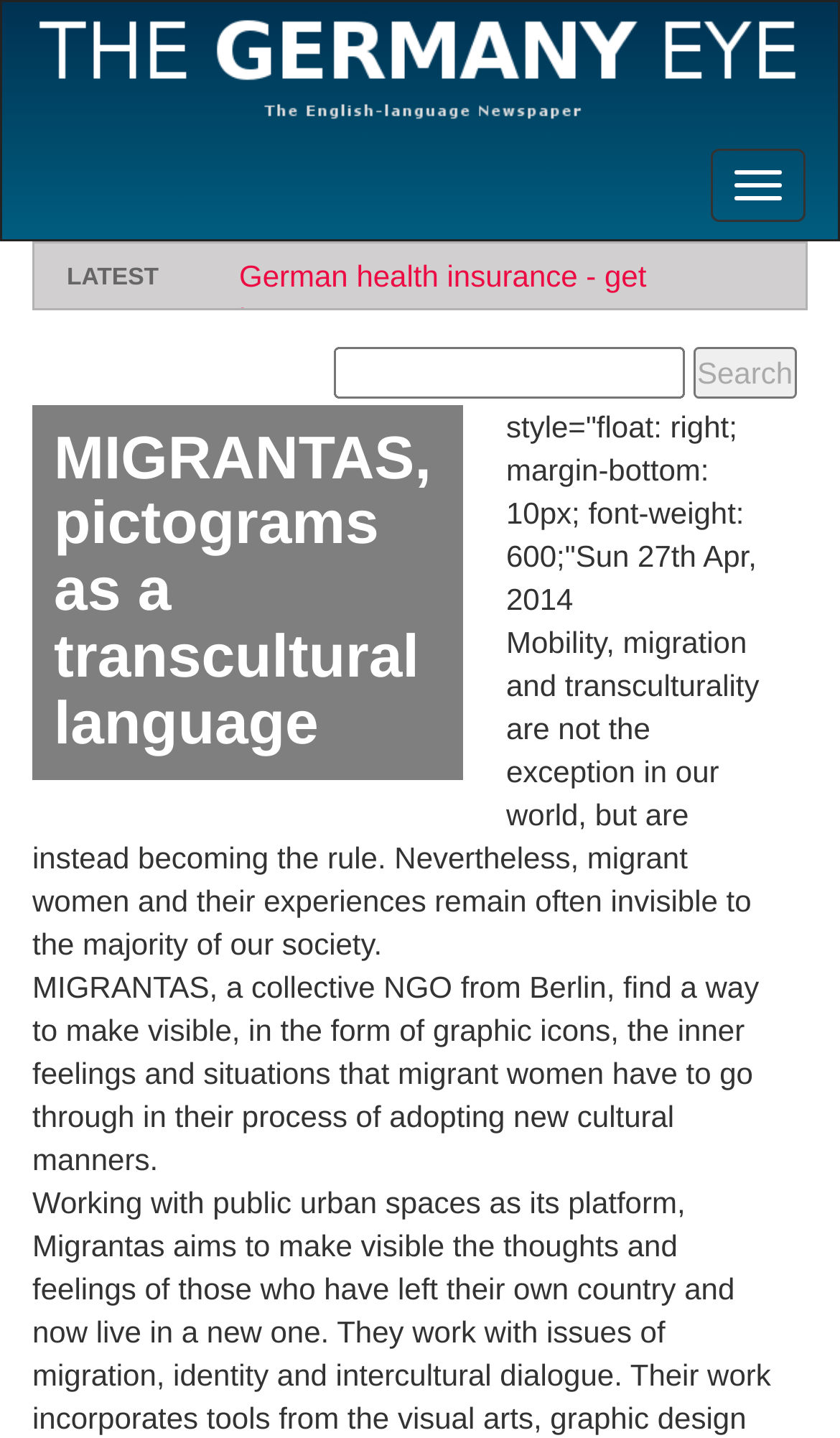What is the purpose of MIGRANTAS?
Please use the image to provide an in-depth answer to the question.

The answer can be inferred from the StaticText element with the text 'MIGRANTAS, a collective NGO from Berlin, find a way to make visible, in the form of graphic icons, the inner feelings and situations that migrant women have to go through in their process of adopting new cultural manners.'